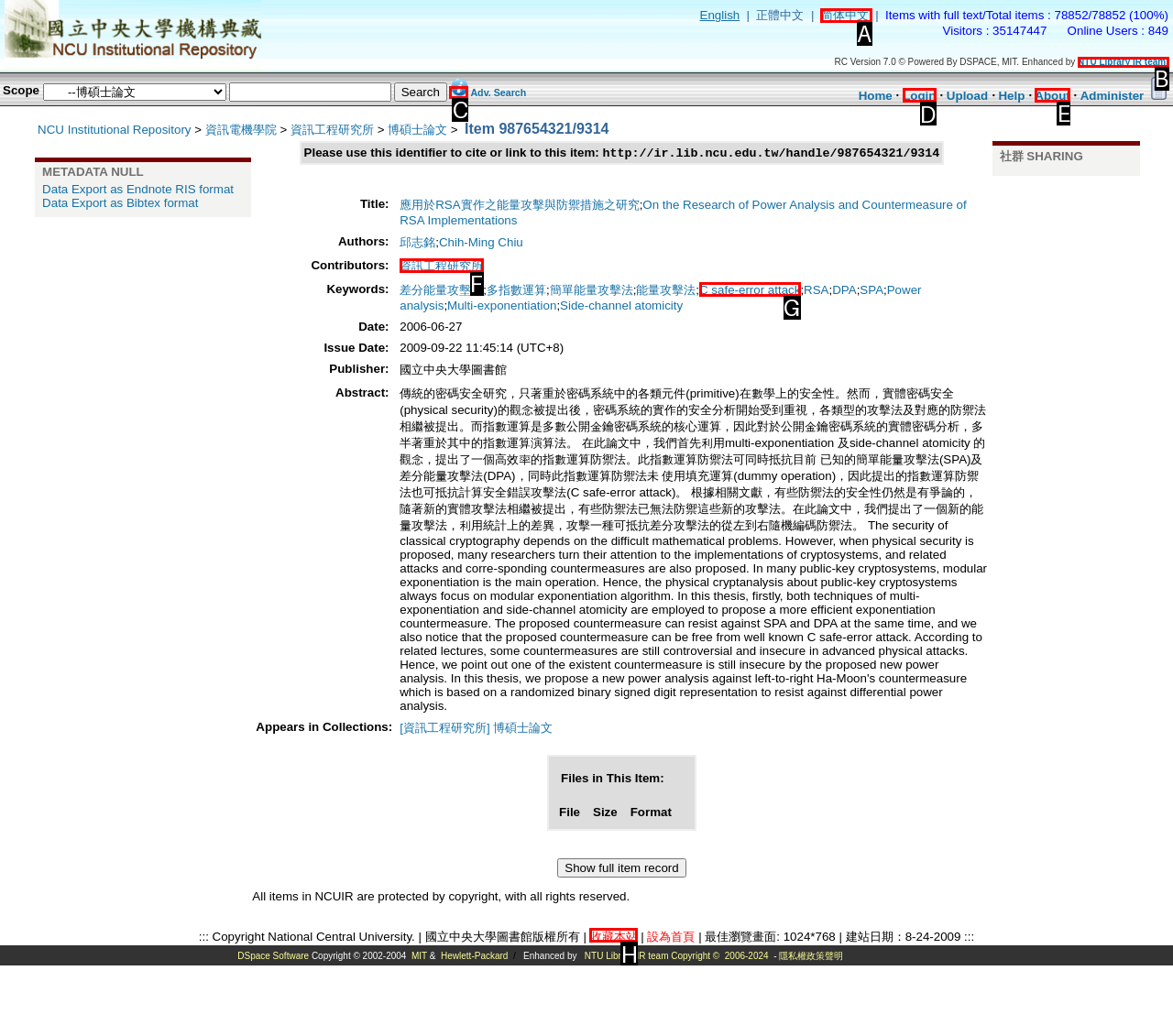Determine the letter of the UI element that you need to click to perform the task: Go to the login page.
Provide your answer with the appropriate option's letter.

D